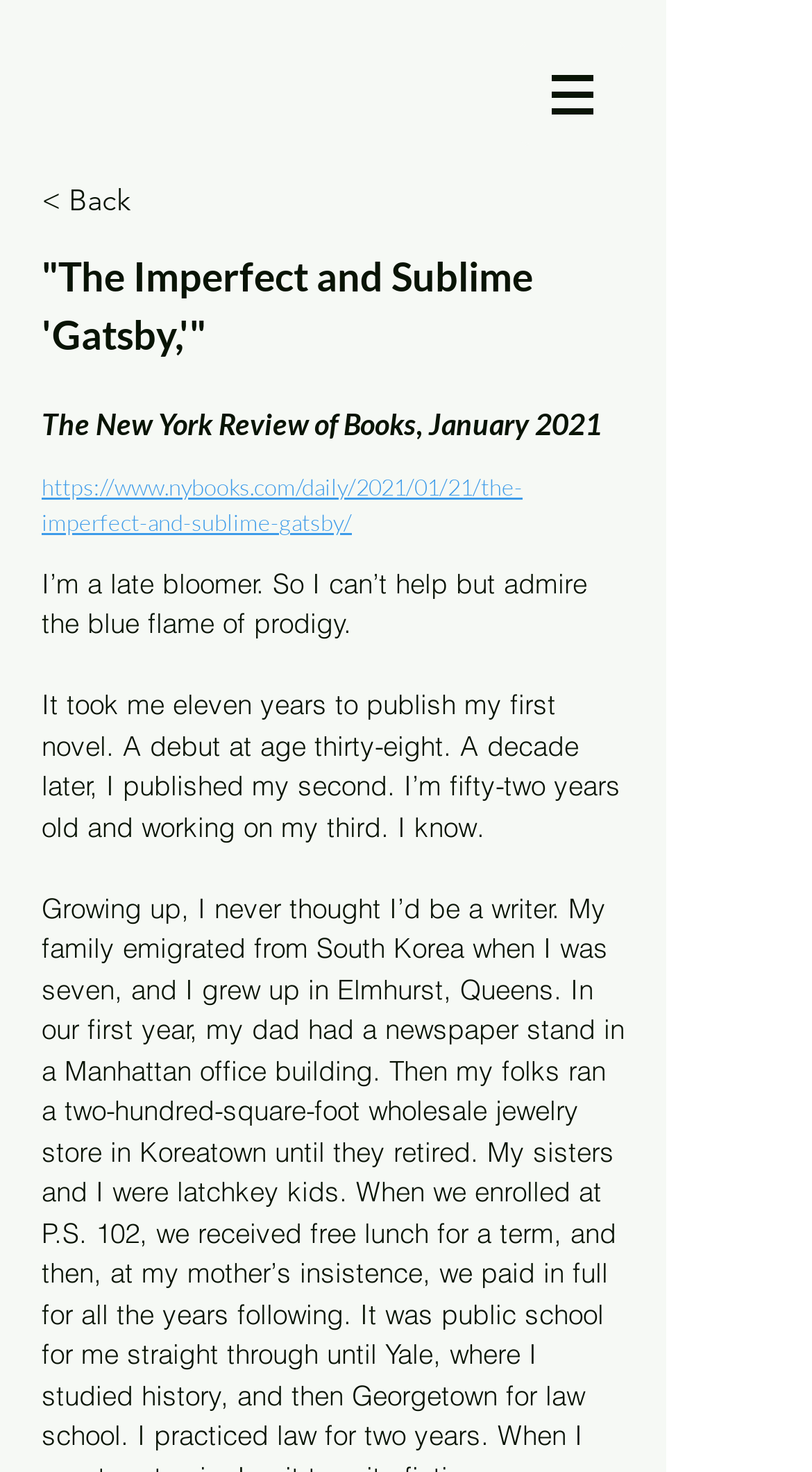Bounding box coordinates are specified in the format (top-left x, top-left y, bottom-right x, bottom-right y). All values are floating point numbers bounded between 0 and 1. Please provide the bounding box coordinate of the region this sentence describes: < Back

[0.051, 0.116, 0.346, 0.157]